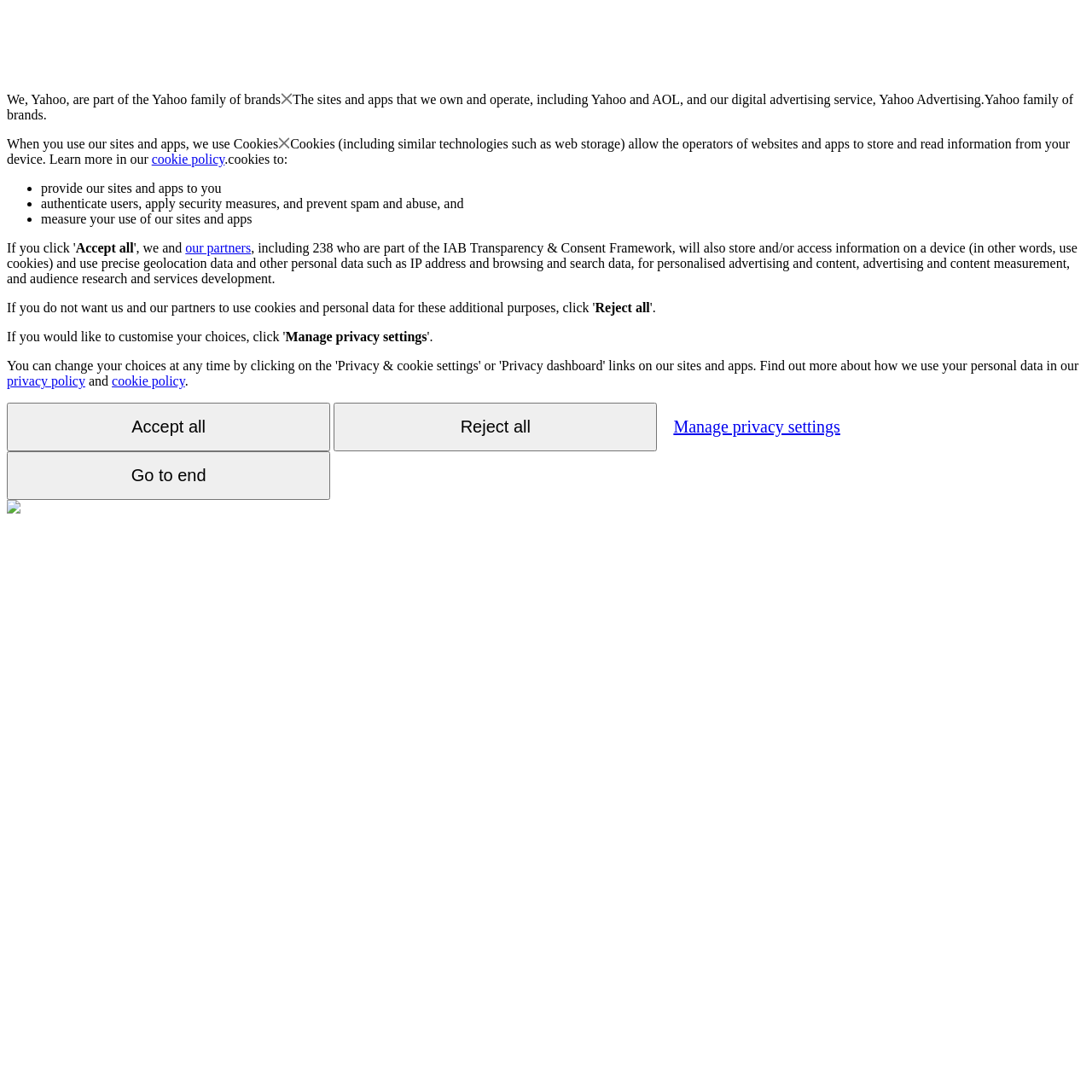Please determine the bounding box coordinates of the area that needs to be clicked to complete this task: 'Click the 'Manage privacy settings' button'. The coordinates must be four float numbers between 0 and 1, formatted as [left, top, right, bottom].

[0.261, 0.302, 0.391, 0.315]